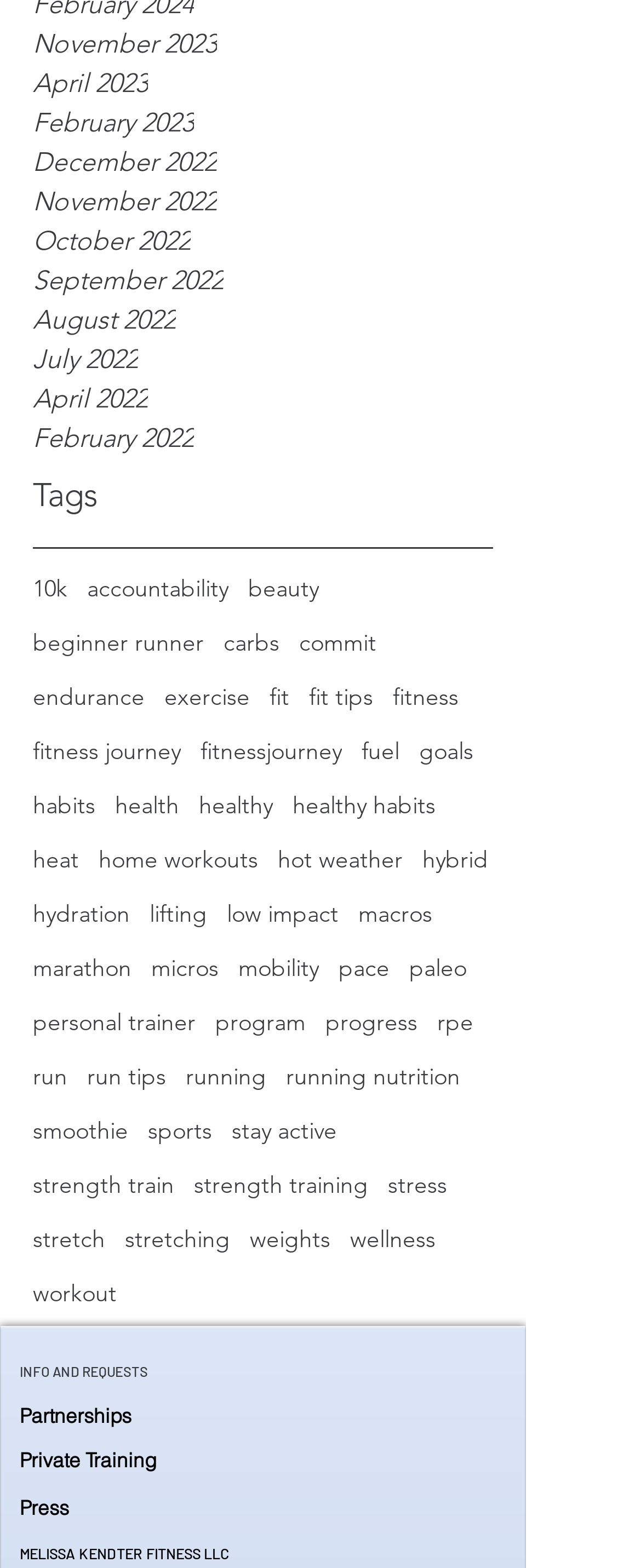Predict the bounding box of the UI element that fits this description: "November 2022".

[0.051, 0.117, 0.769, 0.142]